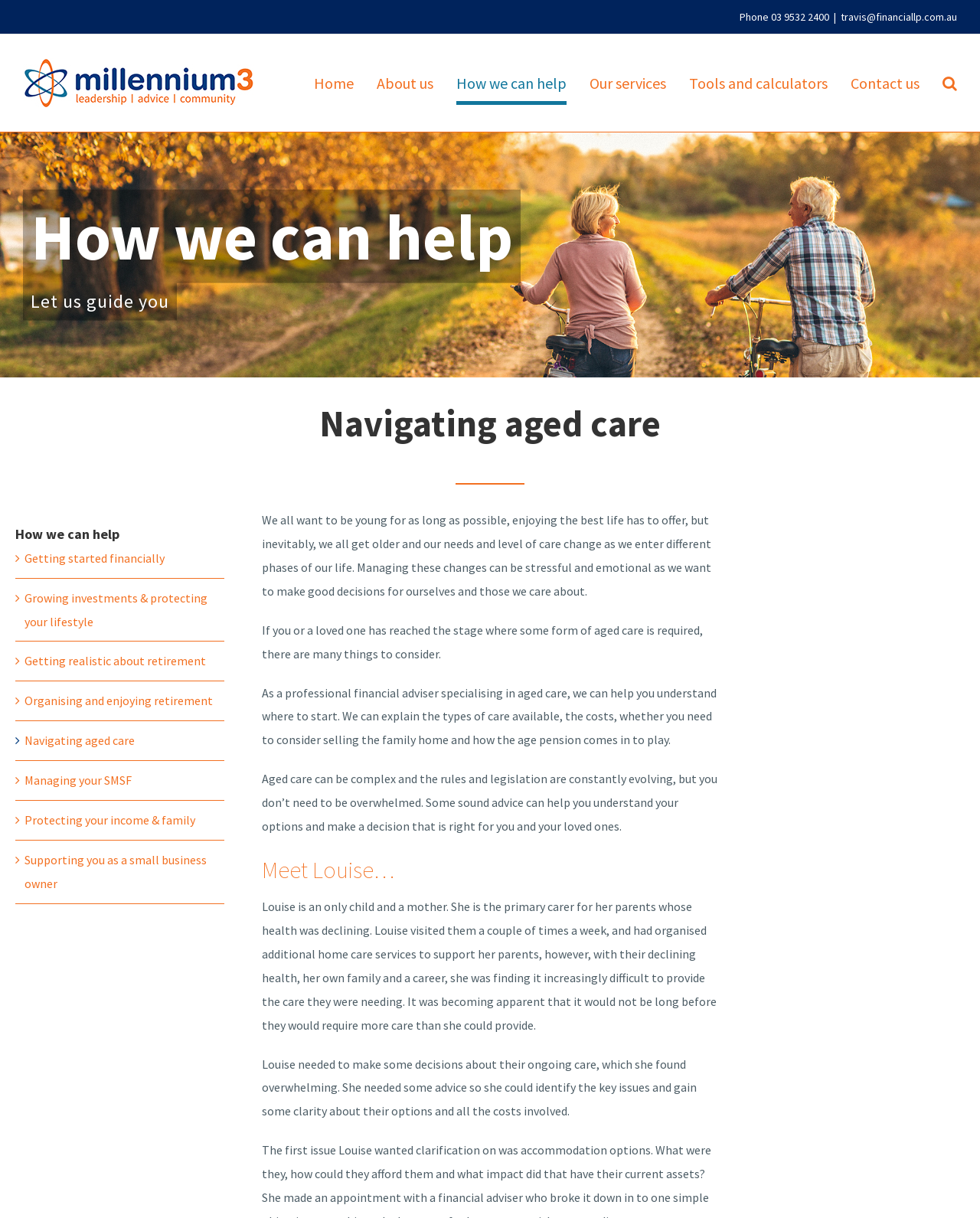Locate the bounding box coordinates of the area where you should click to accomplish the instruction: "Send an email to the financial adviser".

[0.858, 0.008, 0.977, 0.019]